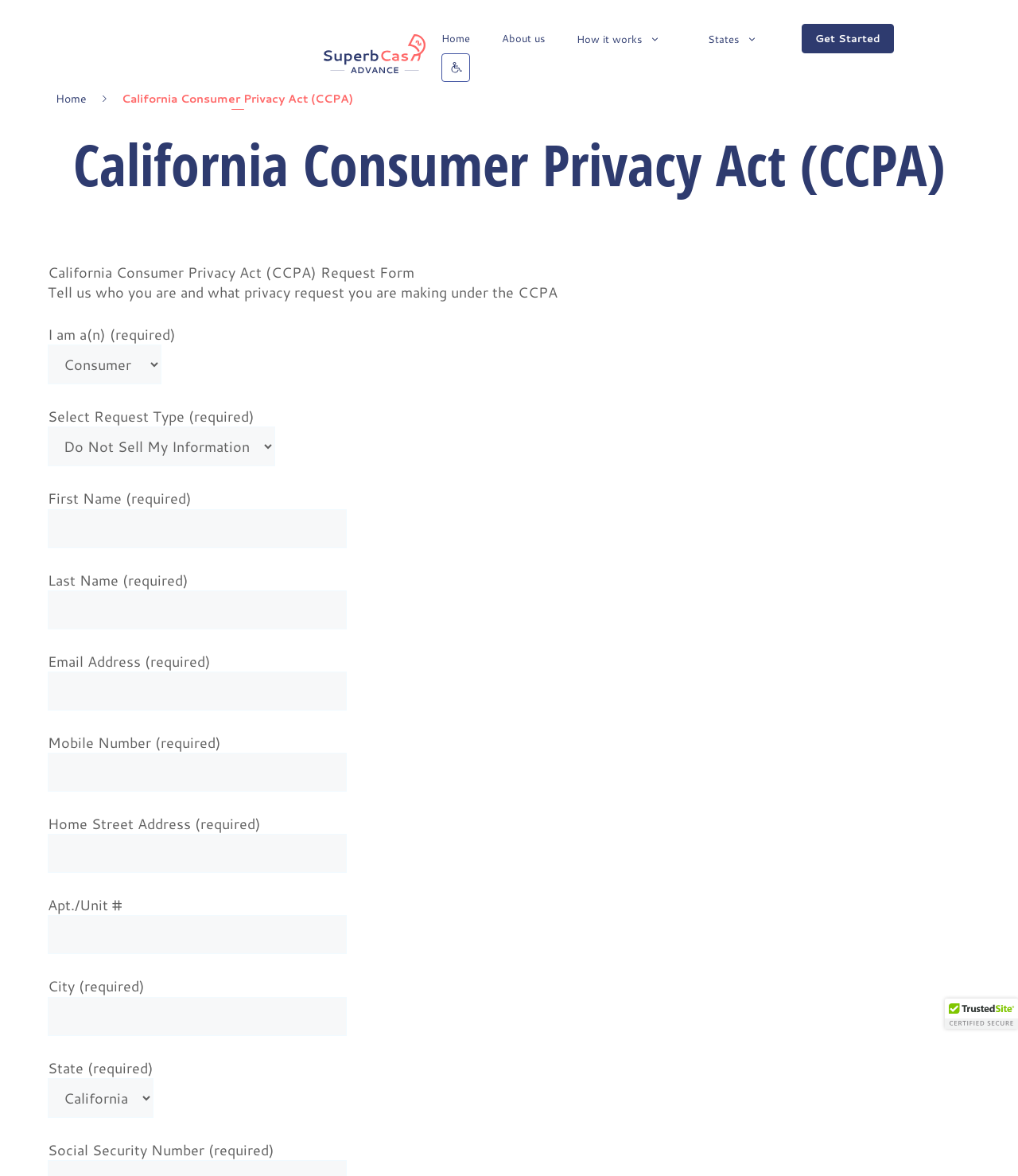What information is required for the request?
Could you please answer the question thoroughly and with as much detail as possible?

The required information includes First Name, Last Name, Email Address, Mobile Number, Home Street Address, City, State, and Social Security Number, as indicated by the labels and input fields on the webpage.